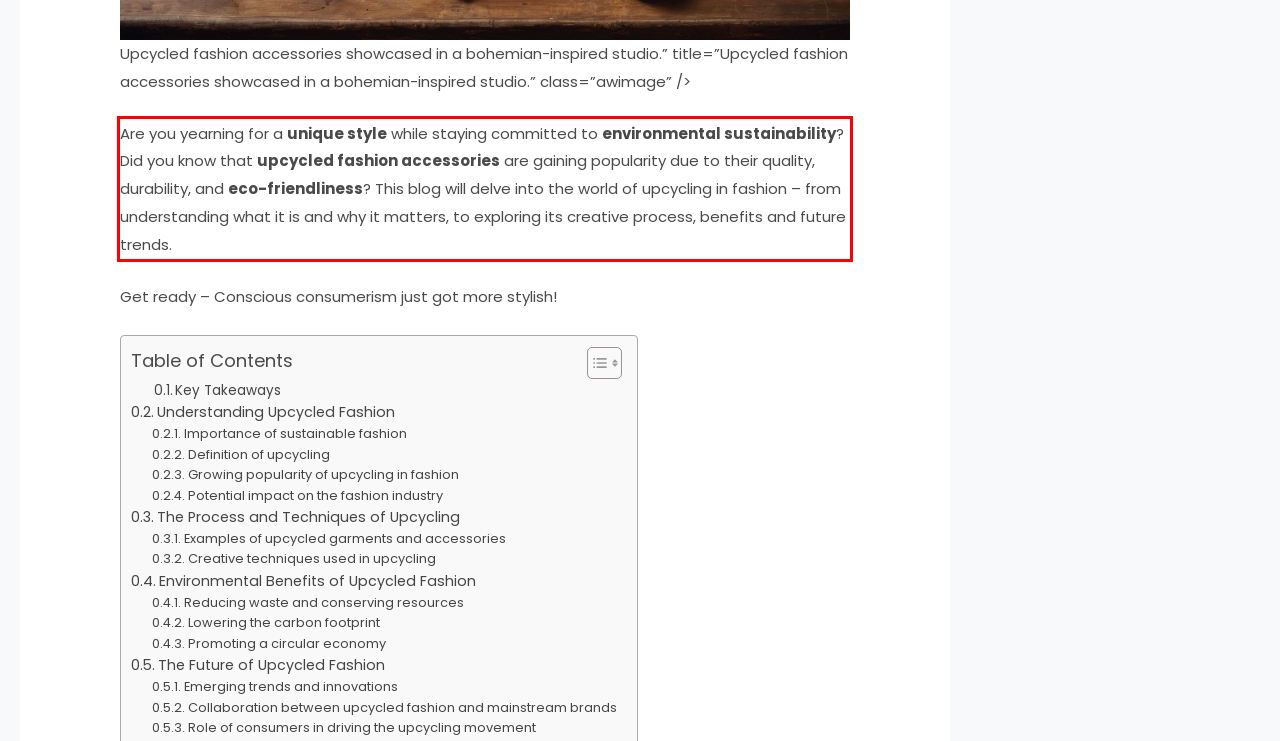From the screenshot of the webpage, locate the red bounding box and extract the text contained within that area.

Are you yearning for a unique style while staying committed to environmental sustainability? Did you know that upcycled fashion accessories are gaining popularity due to their quality, durability, and eco-friendliness? This blog will delve into the world of upcycling in fashion – from understanding what it is and why it matters, to exploring its creative process, benefits and future trends.